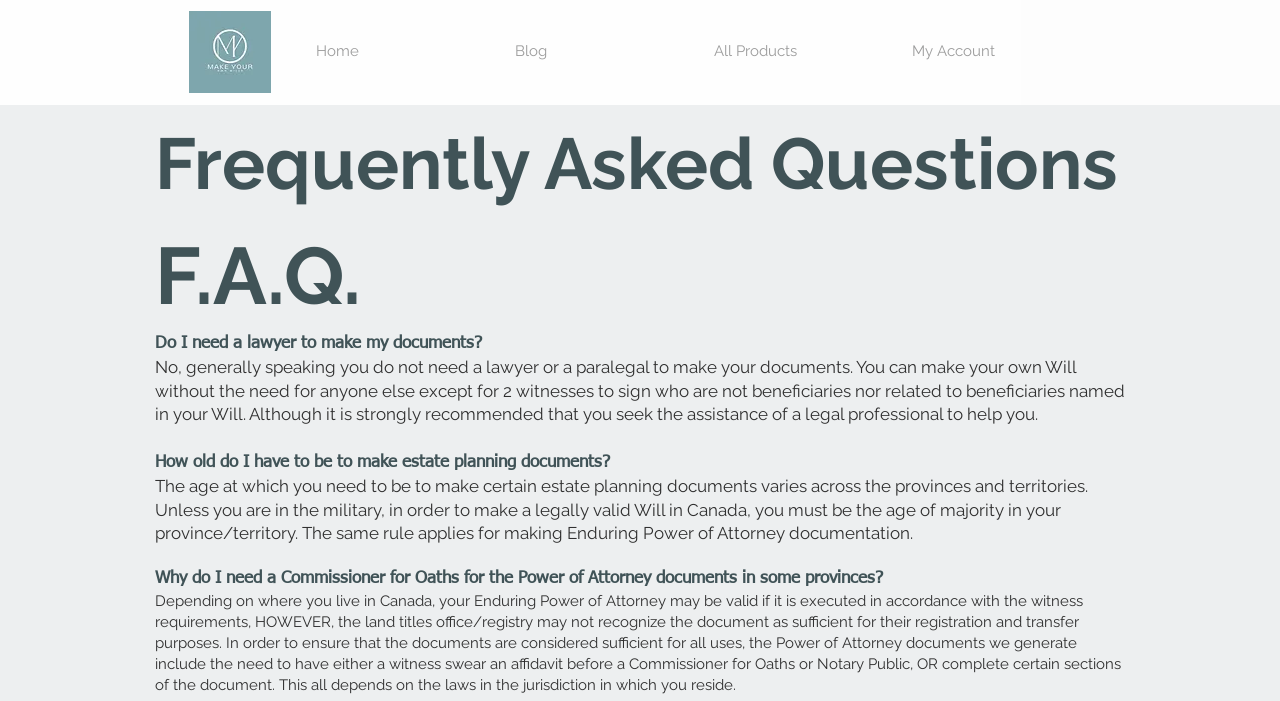What is the purpose of having a Commissioner for Oaths for Power of Attorney documents?
Respond to the question with a single word or phrase according to the image.

To ensure document validity